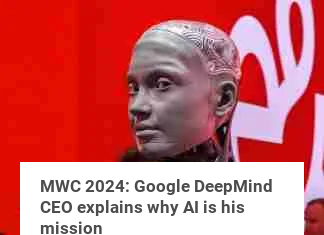What is the event where the image was taken?
Please provide a comprehensive answer based on the contents of the image.

The image is part of a discussion or presentation at the Mobile World Congress (MWC) 2024, where the implications of AI technology are being explored and advocated.